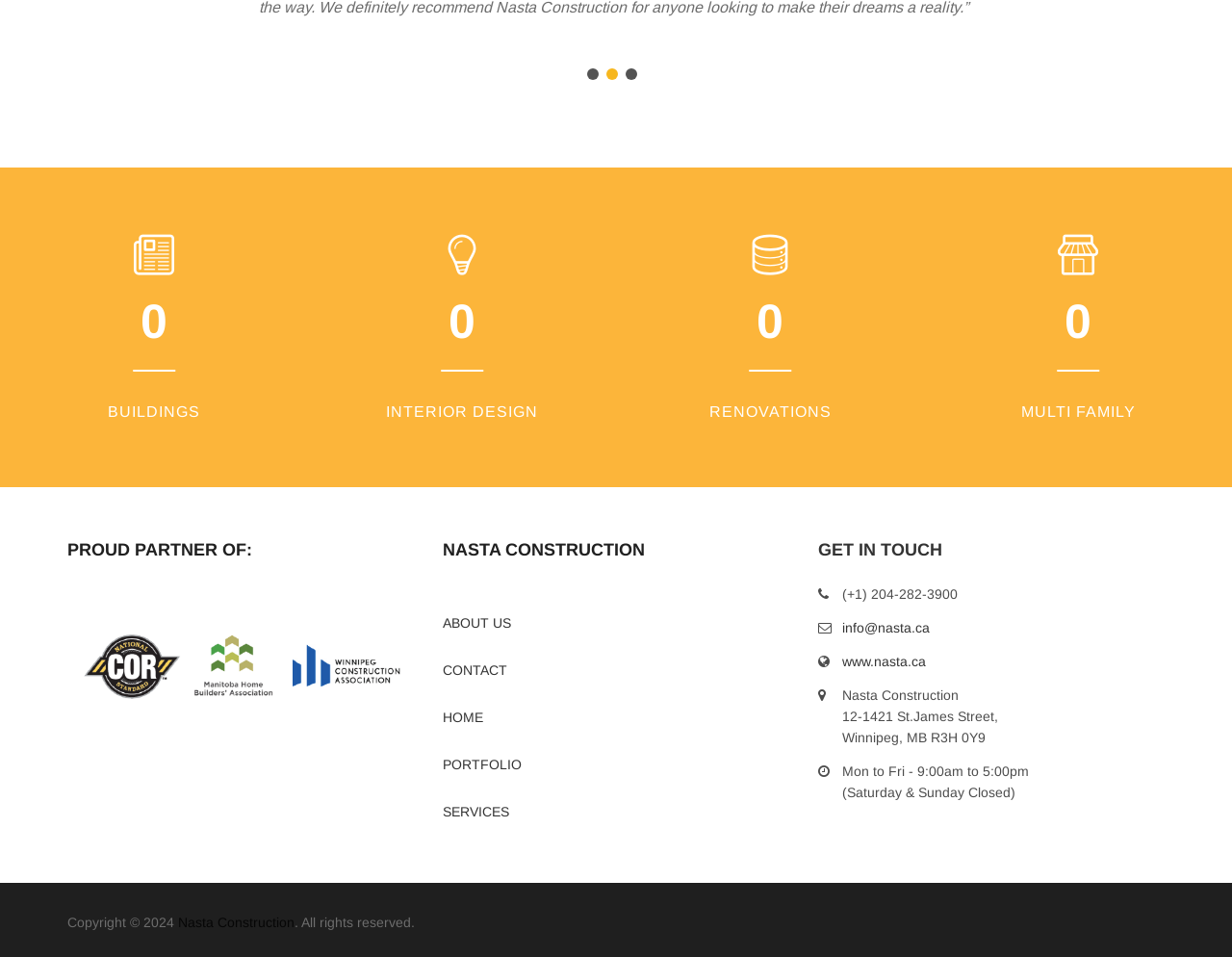Specify the bounding box coordinates of the element's area that should be clicked to execute the given instruction: "Click on SERVICES". The coordinates should be four float numbers between 0 and 1, i.e., [left, top, right, bottom].

[0.359, 0.84, 0.413, 0.857]